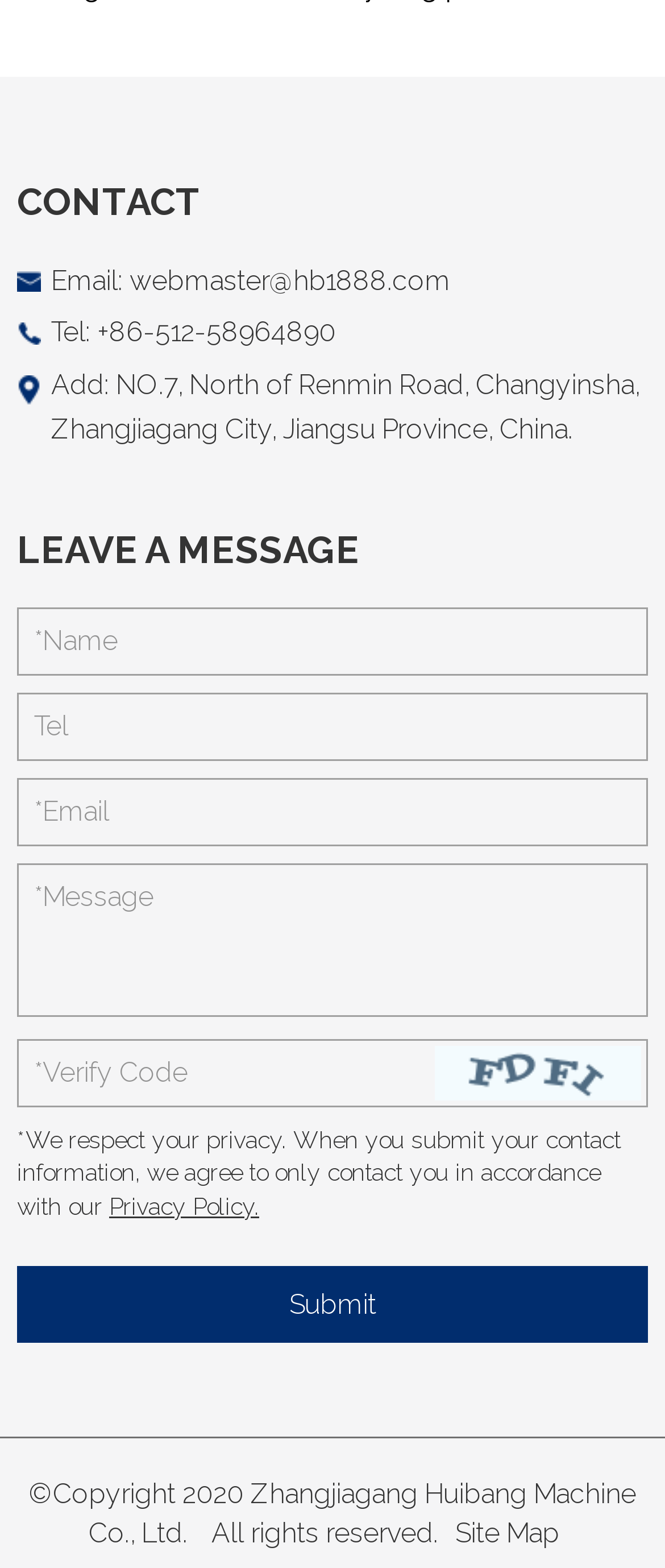Provide the bounding box coordinates of the area you need to click to execute the following instruction: "Enter your name".

[0.026, 0.387, 0.974, 0.431]